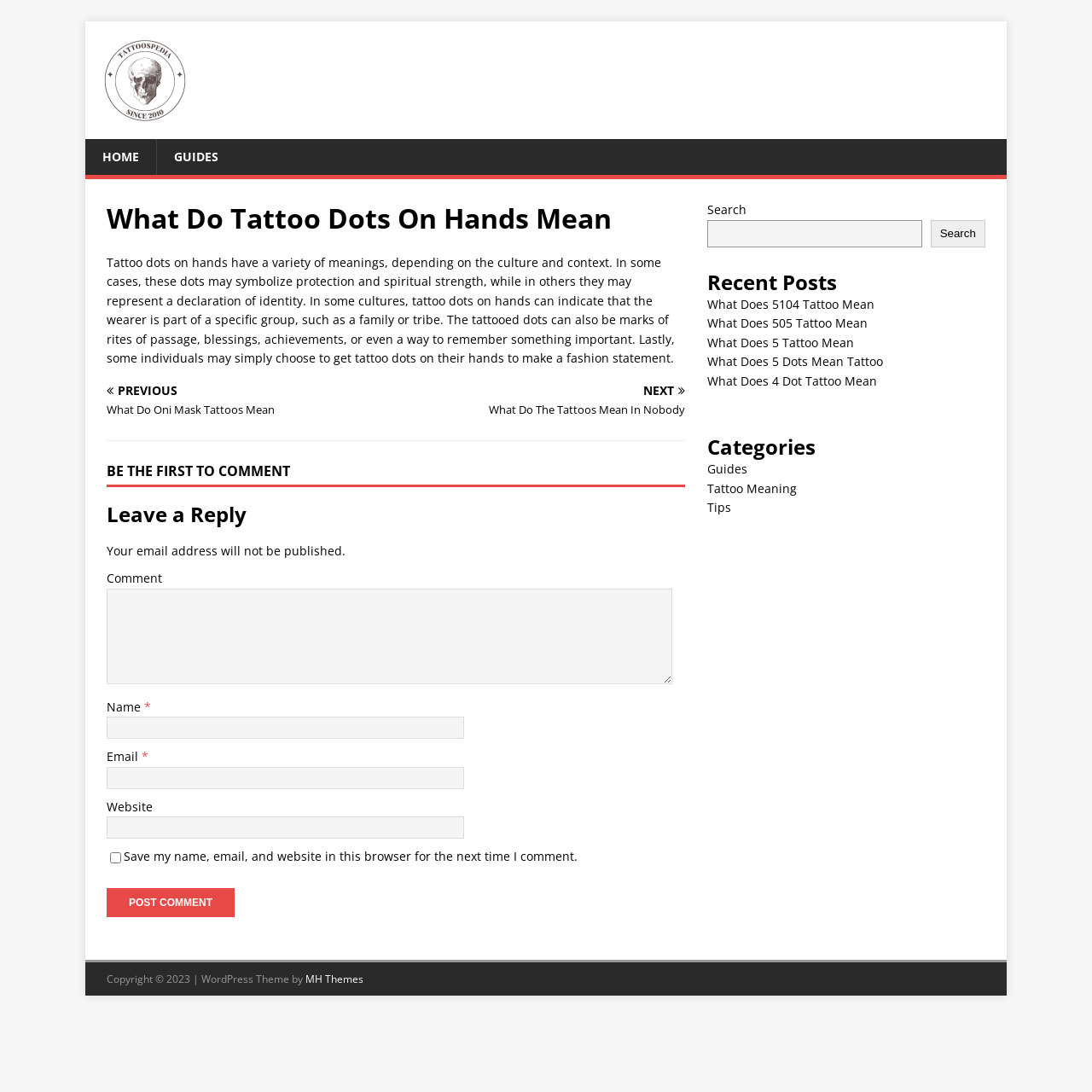Give a succinct answer to this question in a single word or phrase: 
How many links are there in the 'Recent Posts' section?

5